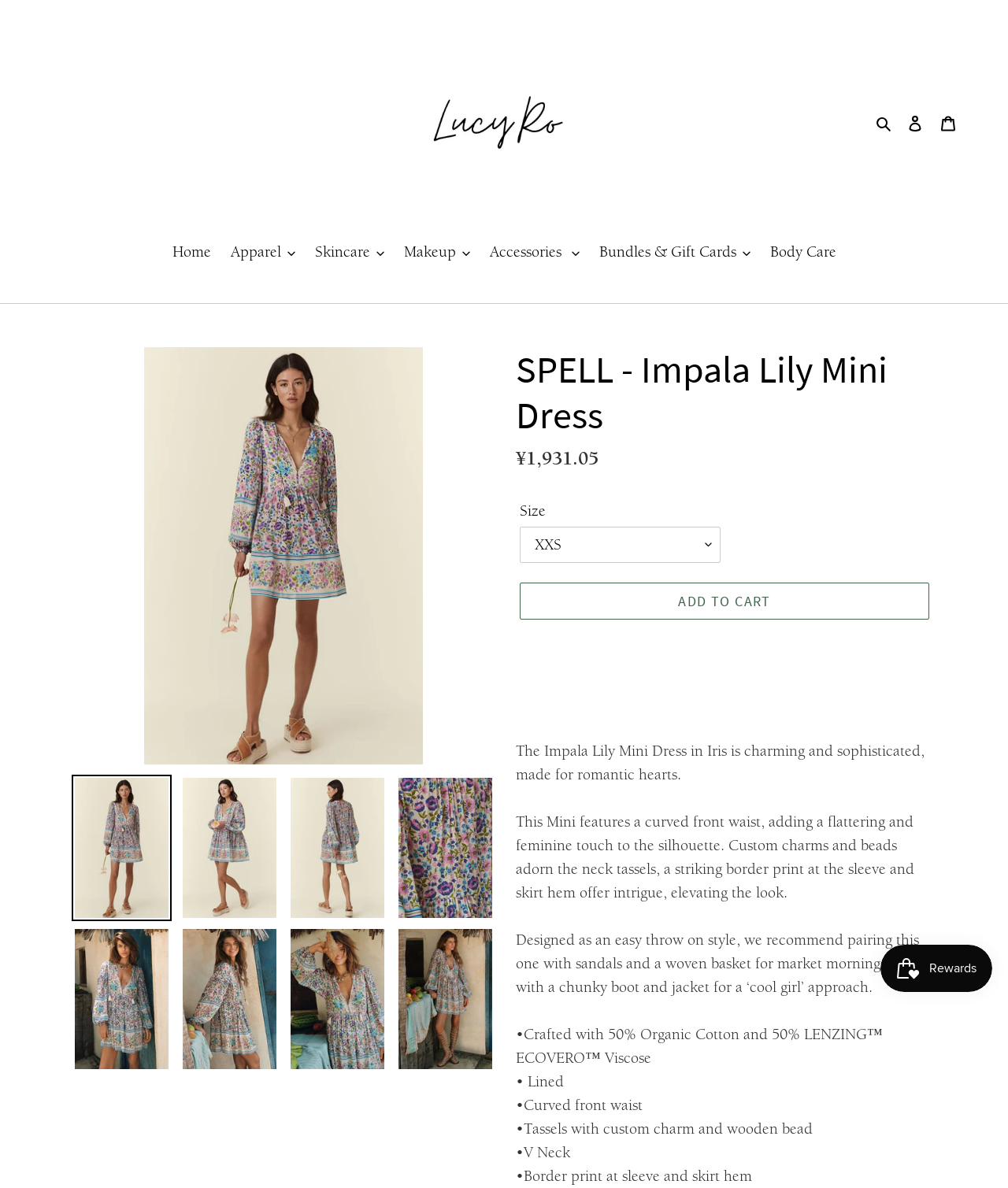Determine the heading of the webpage and extract its text content.

SPELL - Impala Lily Mini Dress